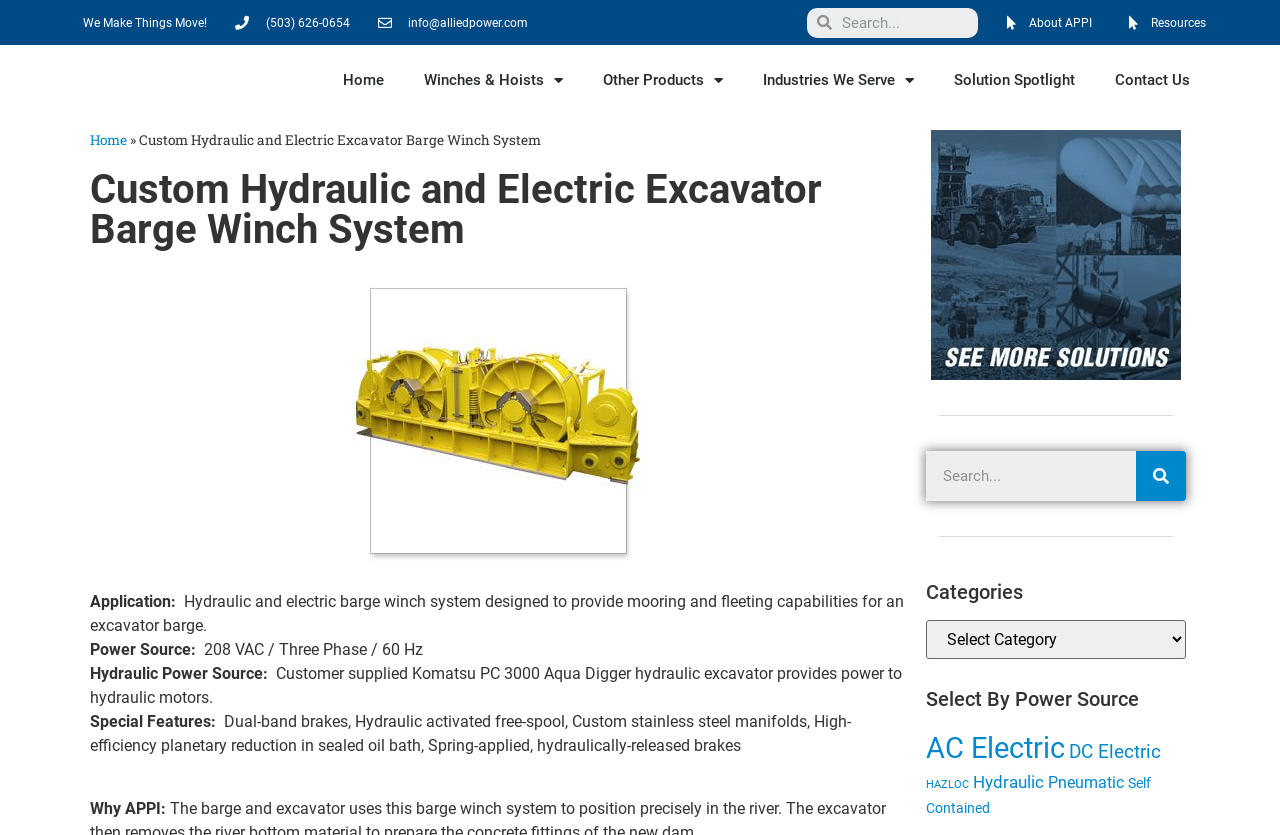Ascertain the bounding box coordinates for the UI element detailed here: "alt="See More Solutions banner"". The coordinates should be provided as [left, top, right, bottom] with each value being a float between 0 and 1.

[0.728, 0.156, 0.923, 0.455]